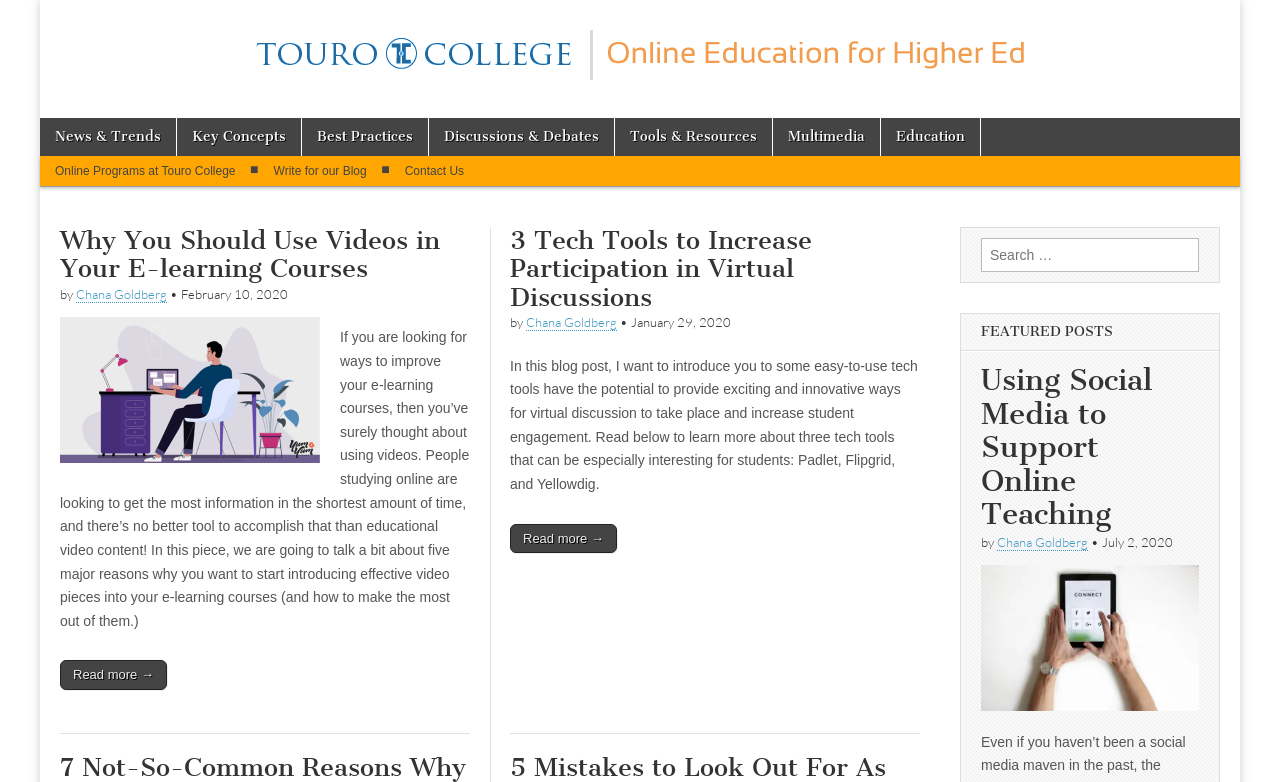Describe every aspect of the webpage in a detailed manner.

This webpage is an online education blog for higher education, specifically from Touro University. At the top, there is a logo and a link to the blog's homepage, accompanied by a search bar on the right side. Below this, there is a main menu with links to various categories, including "News & Trends", "Key Concepts", "Best Practices", and more.

The main content of the page is divided into three sections. The first section features an article titled "Why You Should Use Videos in Your E-learning Courses", written by Chana Goldberg and published on February 10, 2020. The article discusses the benefits of using videos in e-learning courses and provides tips on how to make the most out of them.

The second section features another article titled "3 Tech Tools to Increase Participation in Virtual Discussions", also written by Chana Goldberg and published on January 29, 2020. This article introduces three tech tools, Padlet, Flipgrid, and Yellowdig, that can be used to increase student engagement in virtual discussions.

The third section is labeled "FEATURED POSTS" and features a single article titled "Using Social Media to Support Online Teaching", written by Chana Goldberg and published on July 2, 2020. This article explores the use of social media in online teaching.

Throughout the page, there are links to read more about each article, as well as links to other categories and submenus. The overall layout is organized, with clear headings and concise text, making it easy to navigate and find relevant information.